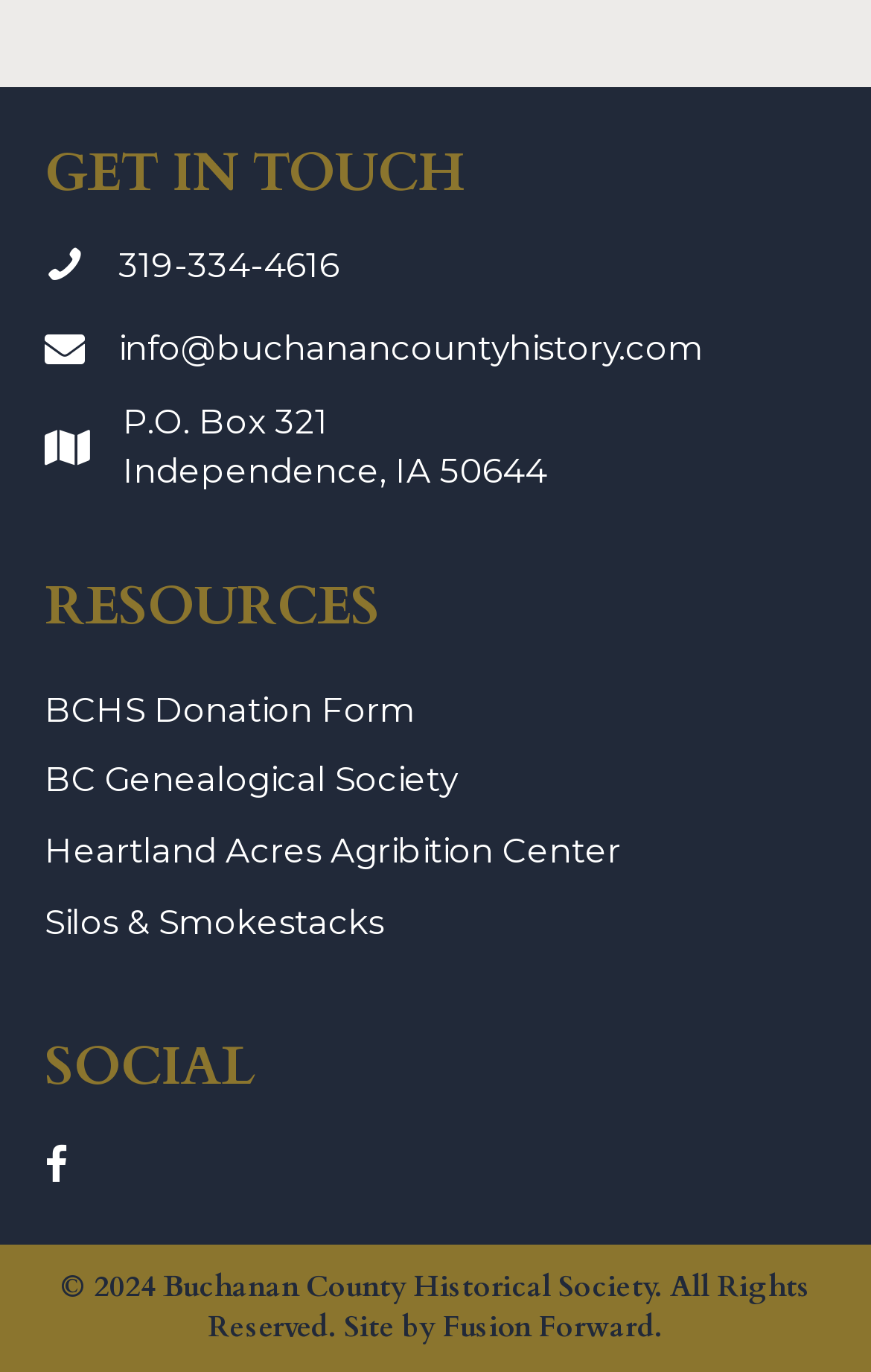How many resources are listed on the webpage? Using the information from the screenshot, answer with a single word or phrase.

4